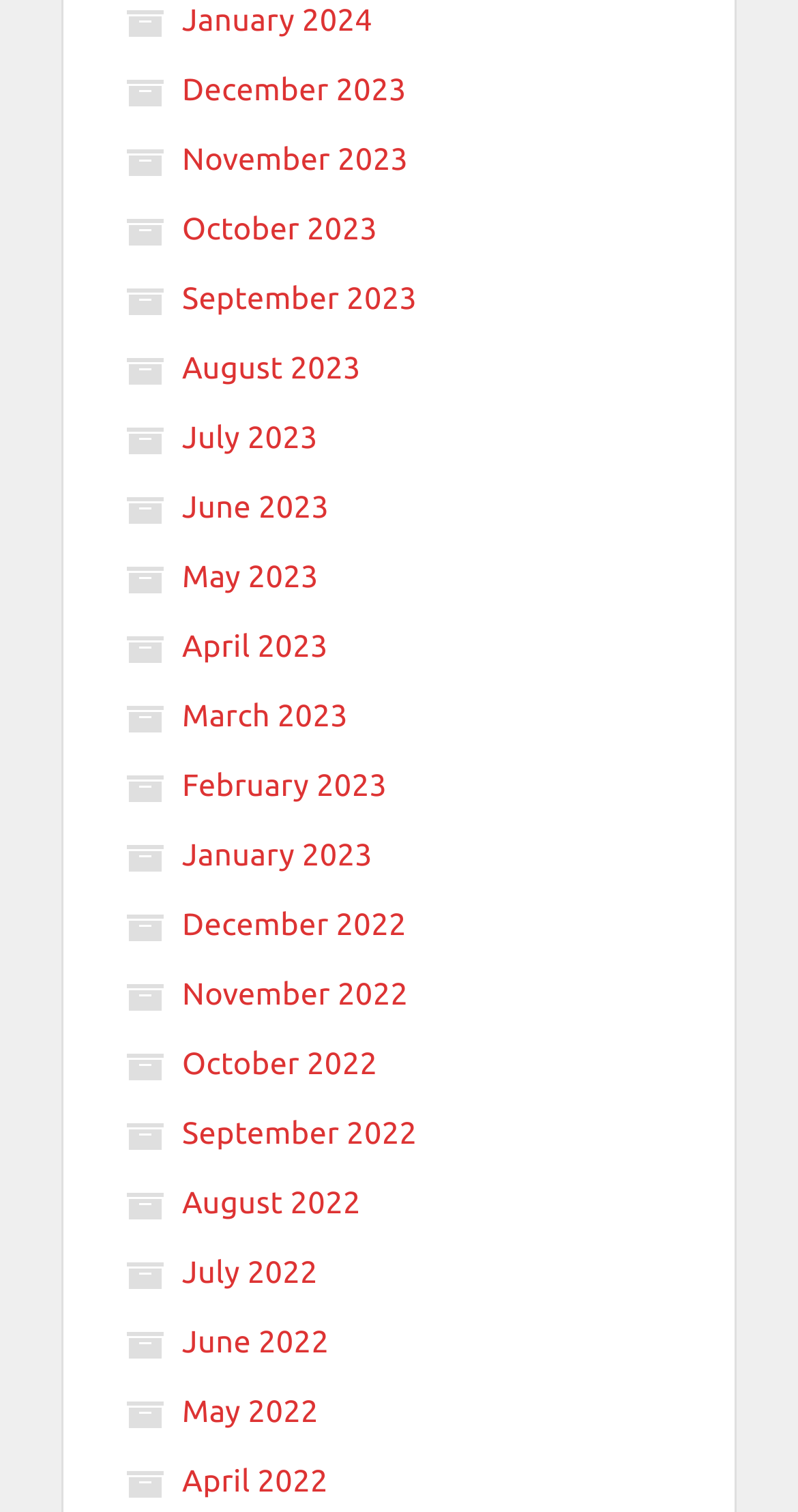Determine the bounding box coordinates of the element that should be clicked to execute the following command: "Browse November 2022".

[0.156, 0.646, 0.511, 0.669]